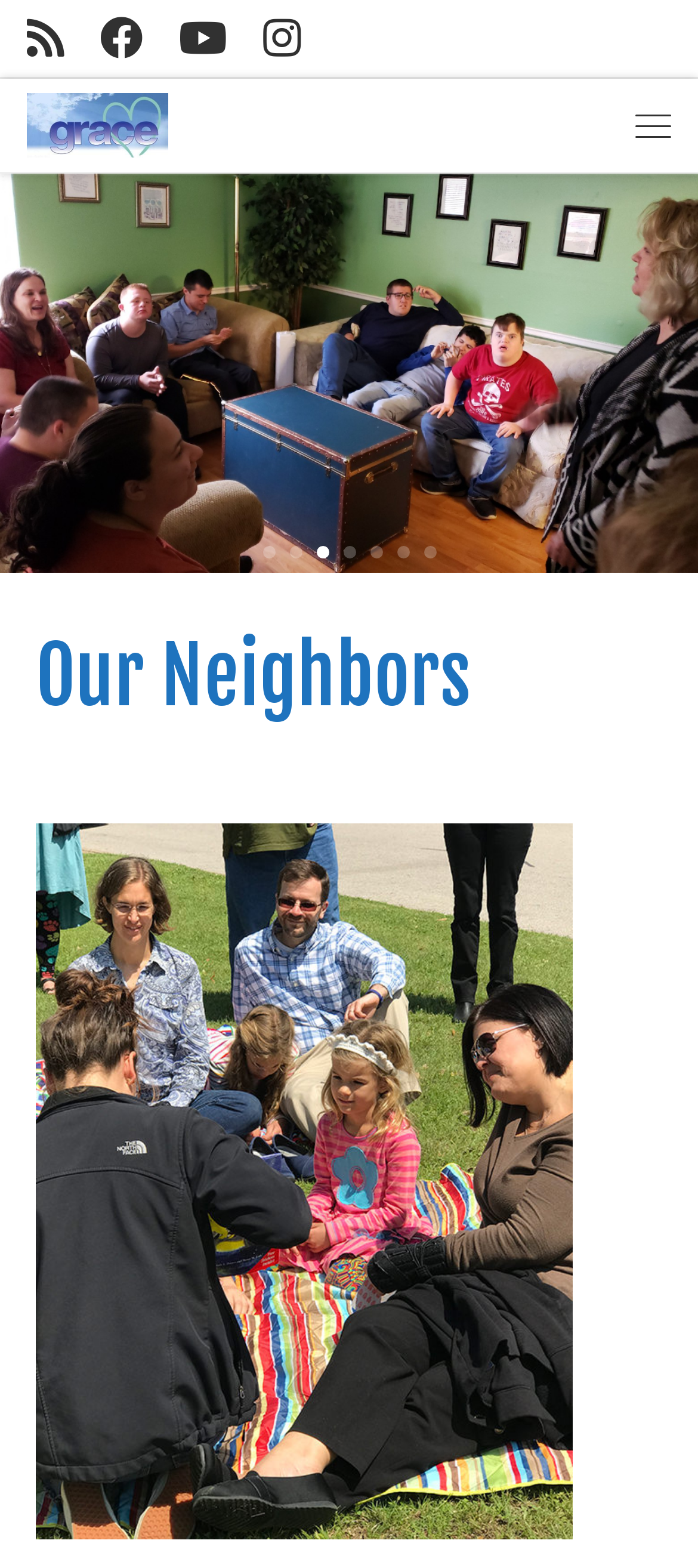Determine the bounding box coordinates for the clickable element to execute this instruction: "Visit Little Free Library". Provide the coordinates as four float numbers between 0 and 1, i.e., [left, top, right, bottom].

[0.051, 0.739, 0.821, 0.764]